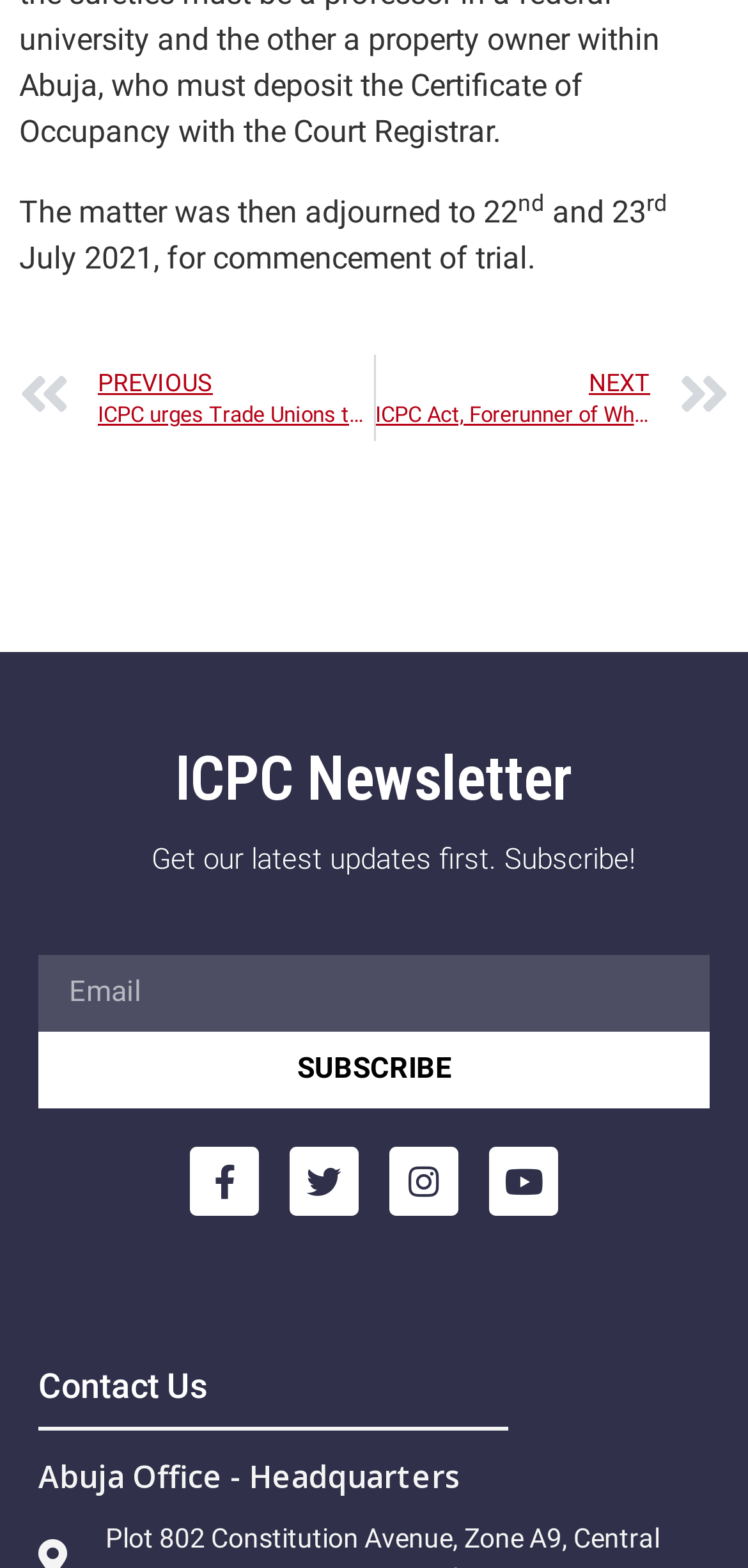Using the information in the image, could you please answer the following question in detail:
How many social media links are present?

I found four link elements with IDs 208, 210, 212, and 214, which contain icons and text indicating that they are links to Facebook, Twitter, Instagram, and Youtube, respectively.